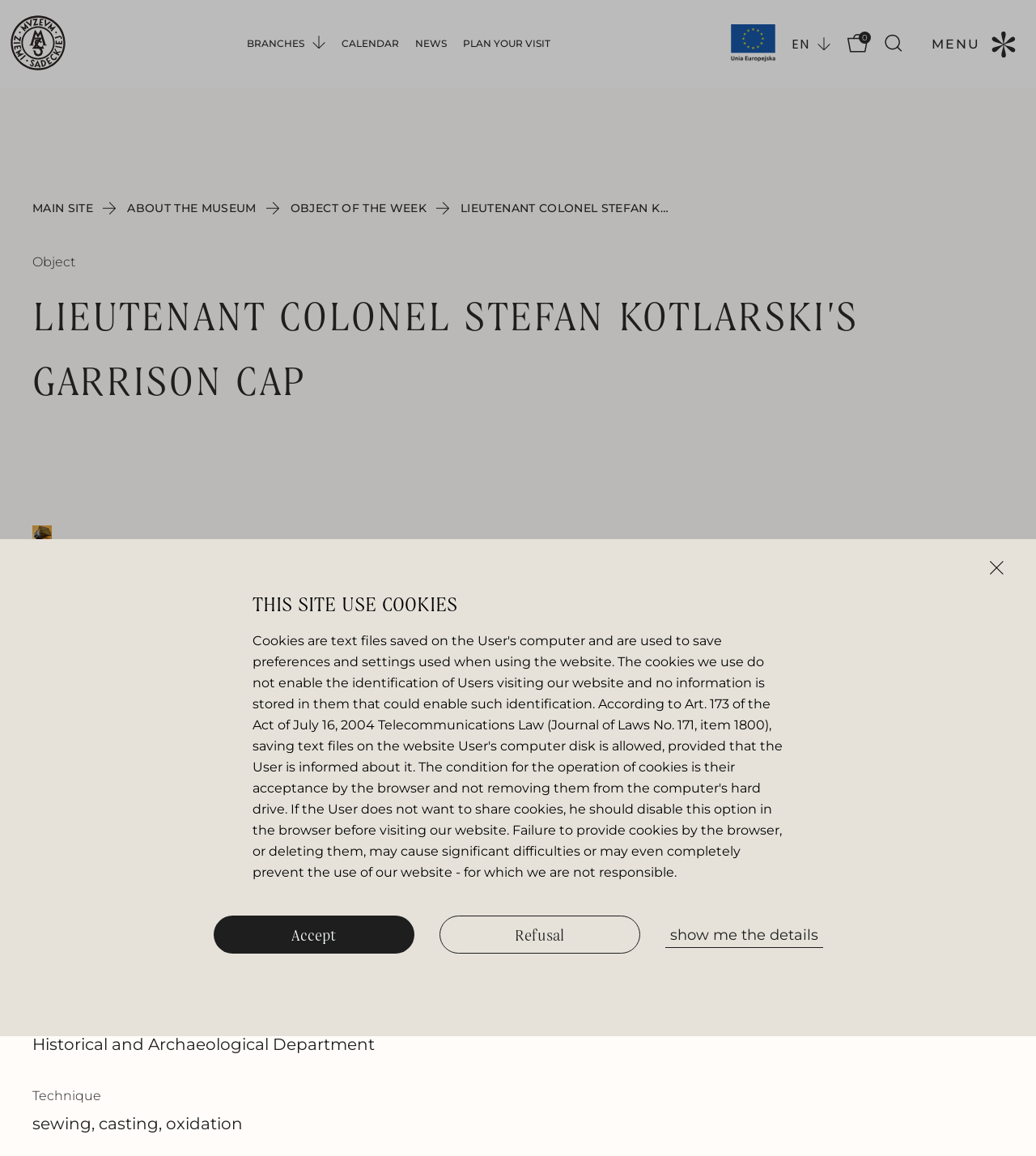Given the following UI element description: "Stay Hungry My Friend", find the bounding box coordinates in the webpage screenshot.

None